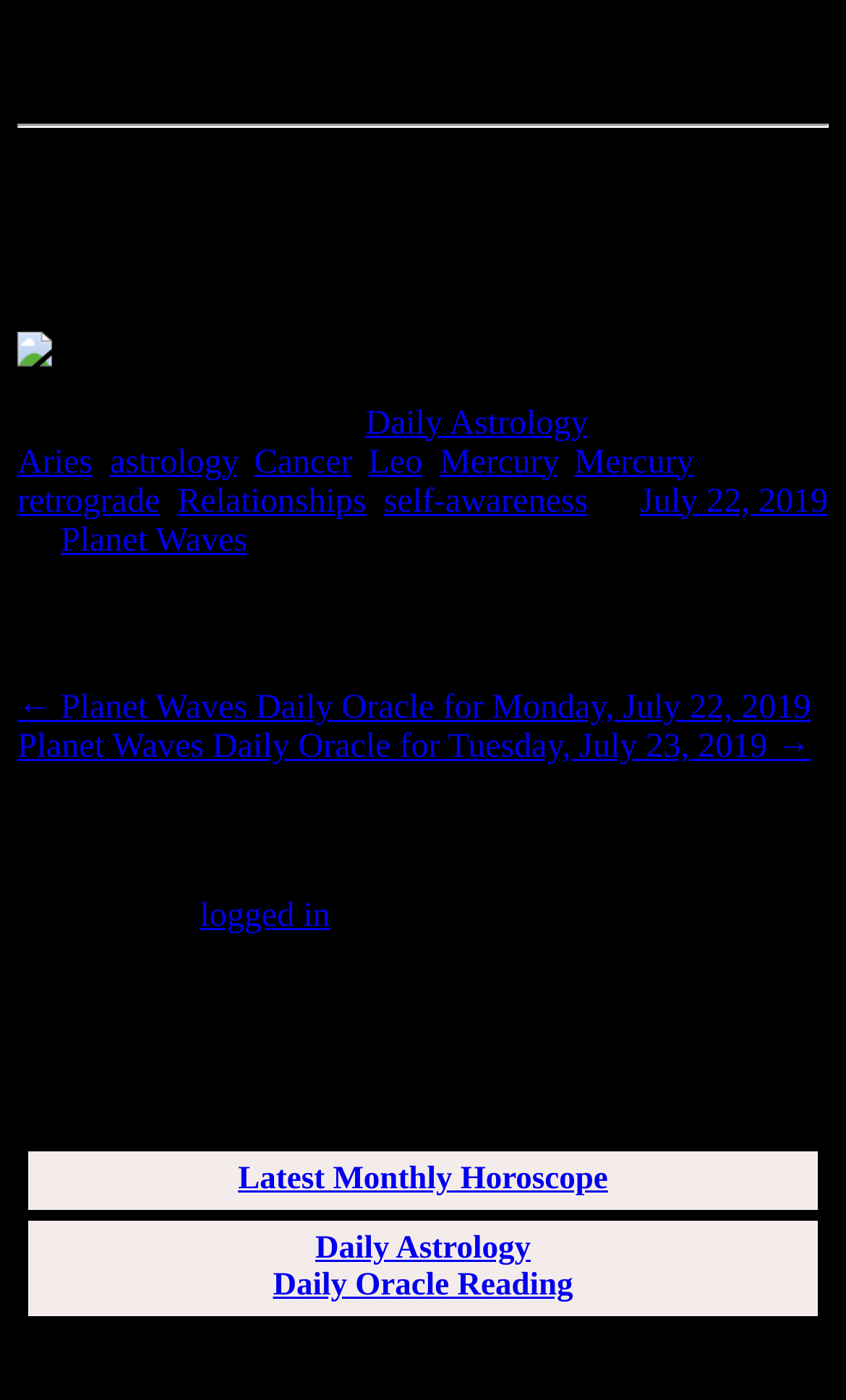Determine the bounding box coordinates for the region that must be clicked to execute the following instruction: "Go to Home page".

None